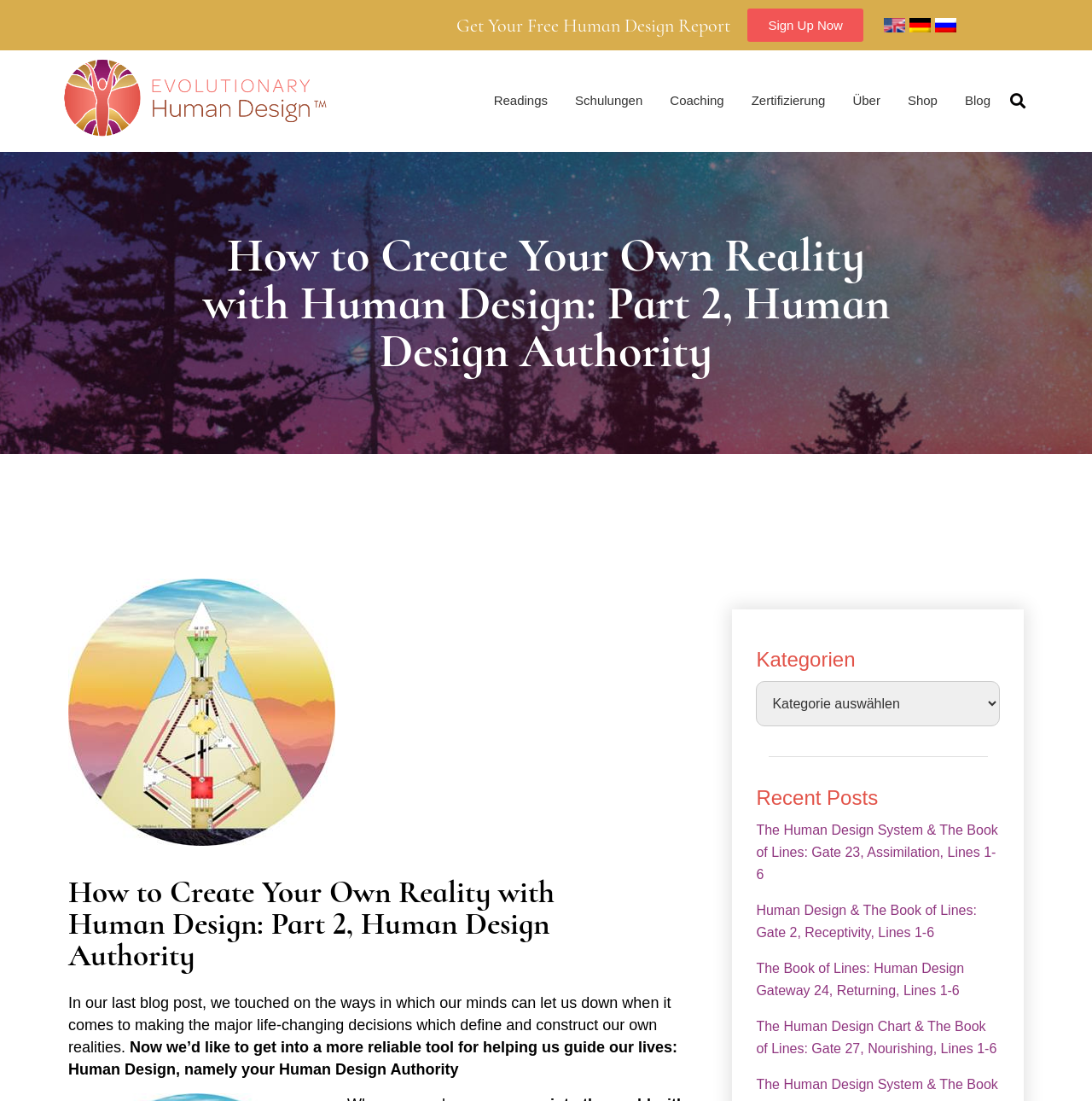What is the main topic of this webpage?
Please give a detailed and elaborate answer to the question based on the image.

Based on the webpage content, especially the headings and static text, it is clear that the main topic of this webpage is Human Design, specifically focusing on Human Design Authority and its role in guiding life and making decisions.